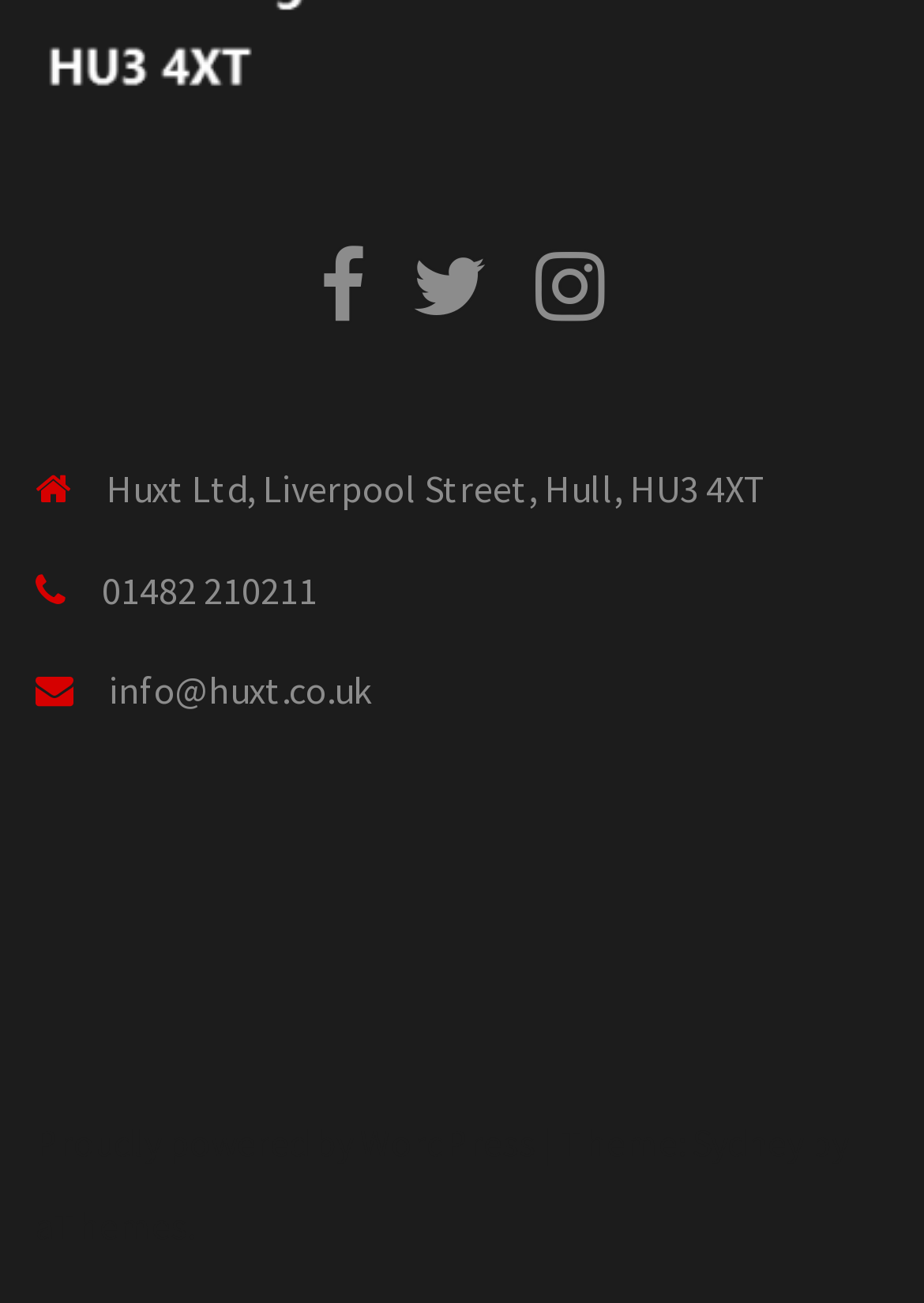What is the theme of the website?
Using the visual information, answer the question in a single word or phrase.

Sydney